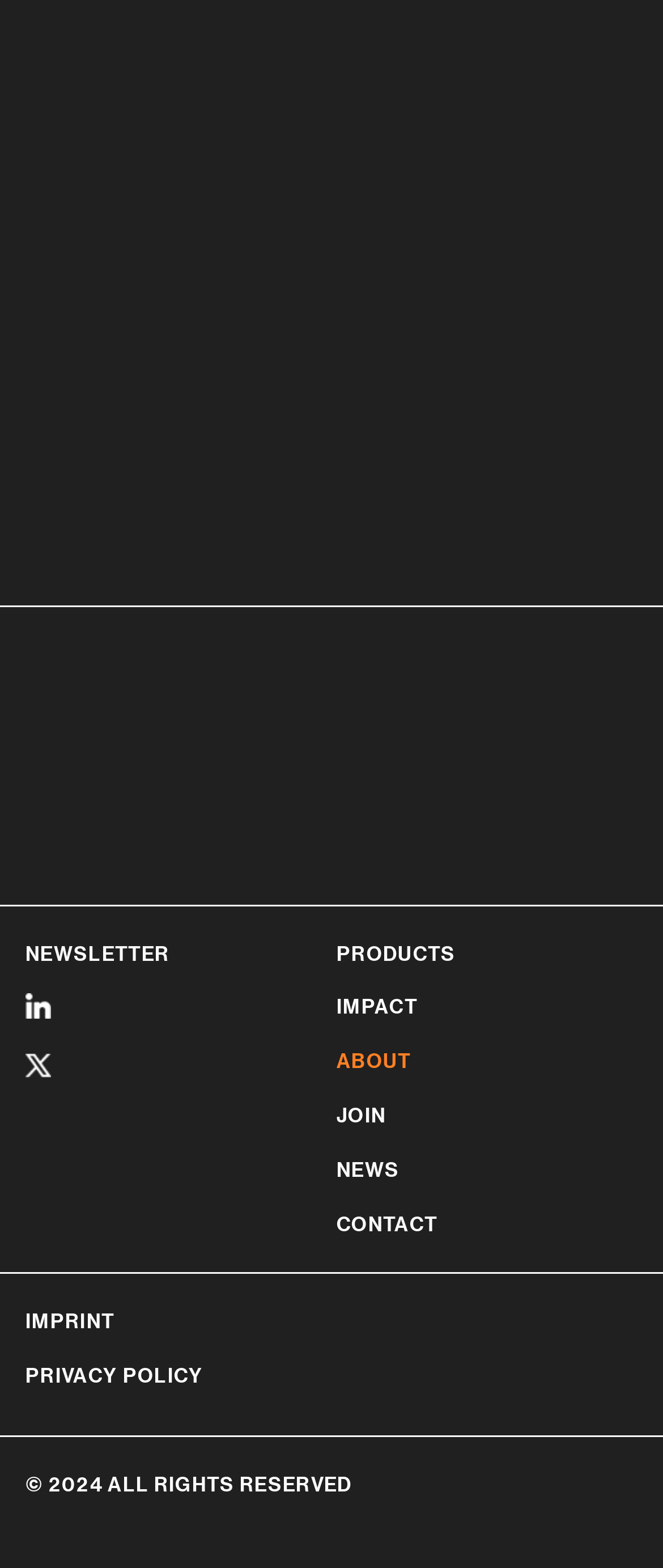What is the first link below the heading?
Use the information from the image to give a detailed answer to the question.

The first link below the heading 'Nature grows — and so does our community.' is 'READ MORE', which is located at coordinates [0.377, 0.226, 0.623, 0.251] and has an ID of 83.